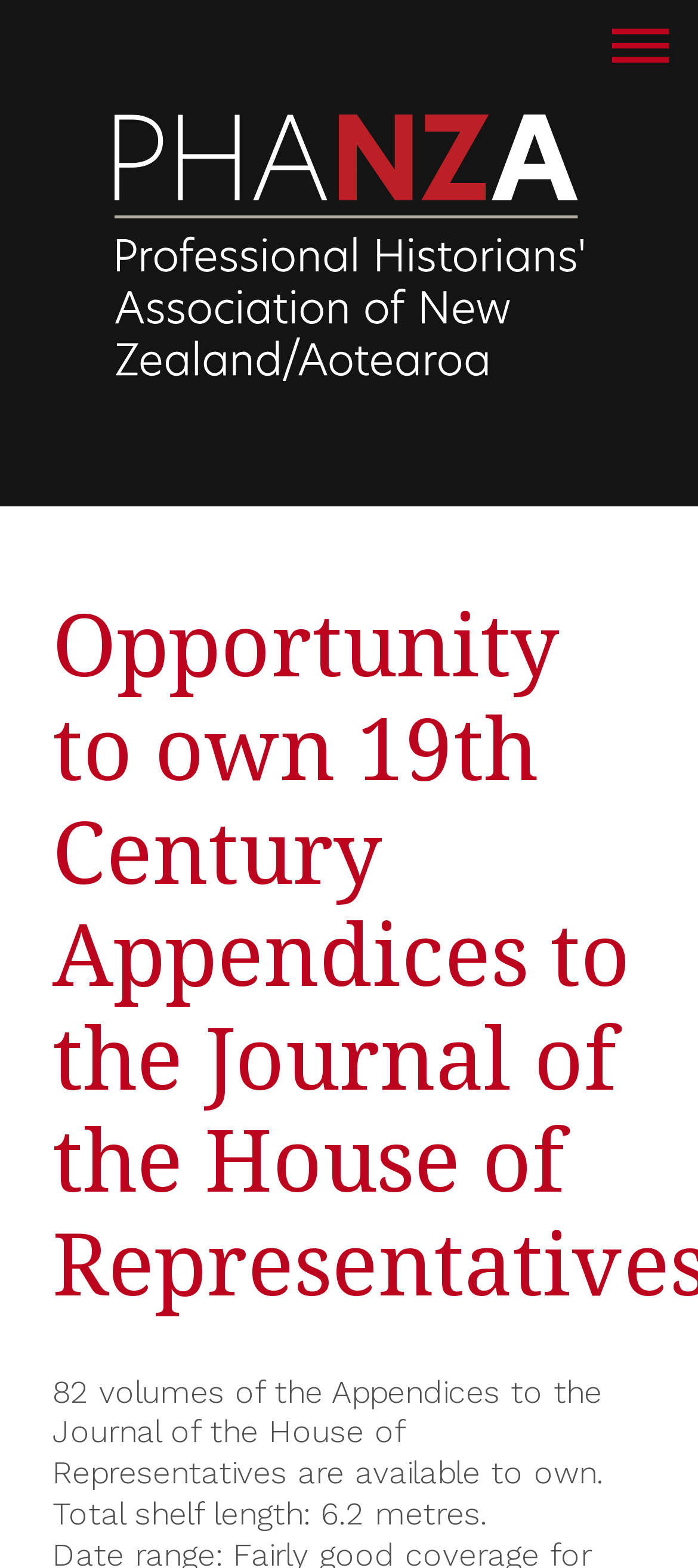Given the following UI element description: "alt="PHANZA logo"", find the bounding box coordinates in the webpage screenshot.

[0.164, 0.228, 0.836, 0.247]